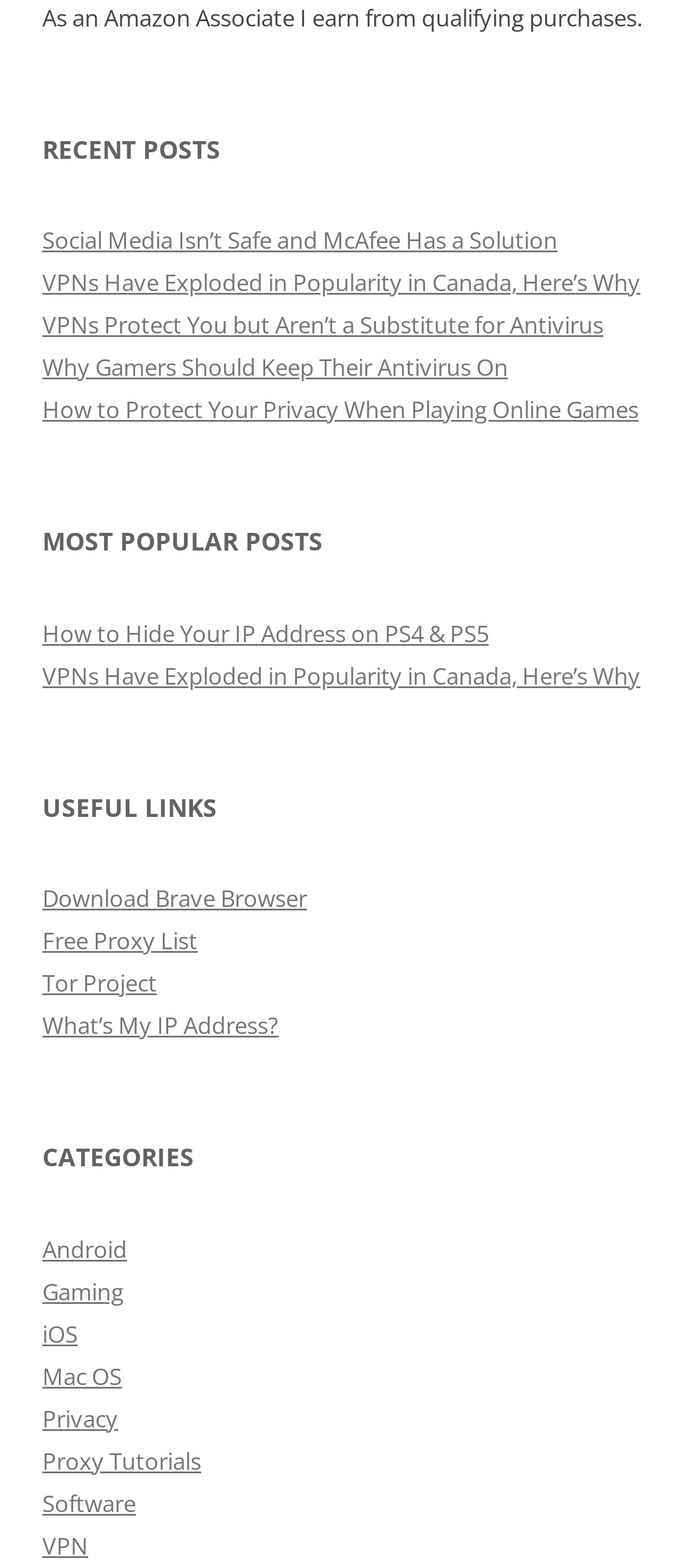Specify the bounding box coordinates of the area to click in order to execute this command: 'View recent post about Social Media'. The coordinates should consist of four float numbers ranging from 0 to 1, and should be formatted as [left, top, right, bottom].

[0.062, 0.143, 0.81, 0.163]